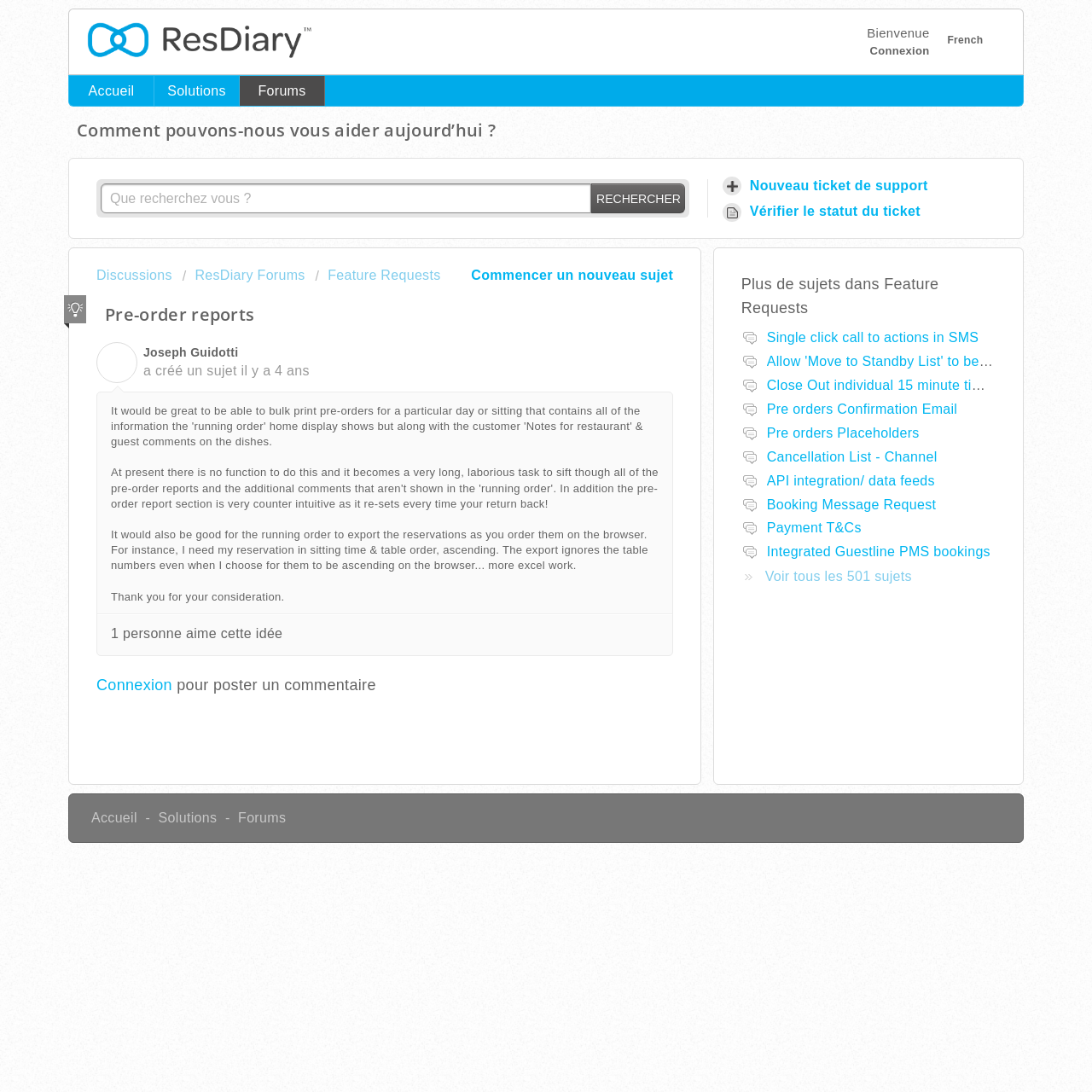Generate a comprehensive description of the contents of the webpage.

This webpage is a support forum for ResDiary, a restaurant reservation system. At the top left, there is a ResDiary logo, and next to it, a horizontal tab list with a single tab labeled "French". Below the logo, there is a welcome message "Bienvenue" and a few links to navigate to different sections of the website, including "Connexion", "Accueil", "Solutions", and "Forums".

The main content of the page is a discussion forum, where users can post topics and comments. The current topic is "Pre-order reports", and it has a description that suggests the user wants to be able to bulk print pre-orders for a particular day or sitting with all the information shown on the "running order" home display.

Below the topic description, there is a search bar with a button labeled "Rechercher" (Search). On the right side of the search bar, there are links to create a new support ticket, check the status of a ticket, and start a new topic.

The main discussion area has a heading "Pre-order reports" followed by a post from a user named Joseph Guidotti, who suggests that the running order should export reservations in the order they are displayed on the browser, including table numbers. The post has a timestamp and a "like" count.

Below the post, there is a separator line, and then a link to log in to post a comment. On the right side, there is a list of related topics, including "Single click call to actions in SMS", "Close Out individual 15 minute time slots per table", and several others.

At the bottom of the page, there are links to navigate to different sections of the website, including "Accueil", "Solutions", and "Forums", as well as a link to view all 501 topics. There is also a chat iframe at the bottom right corner of the page.